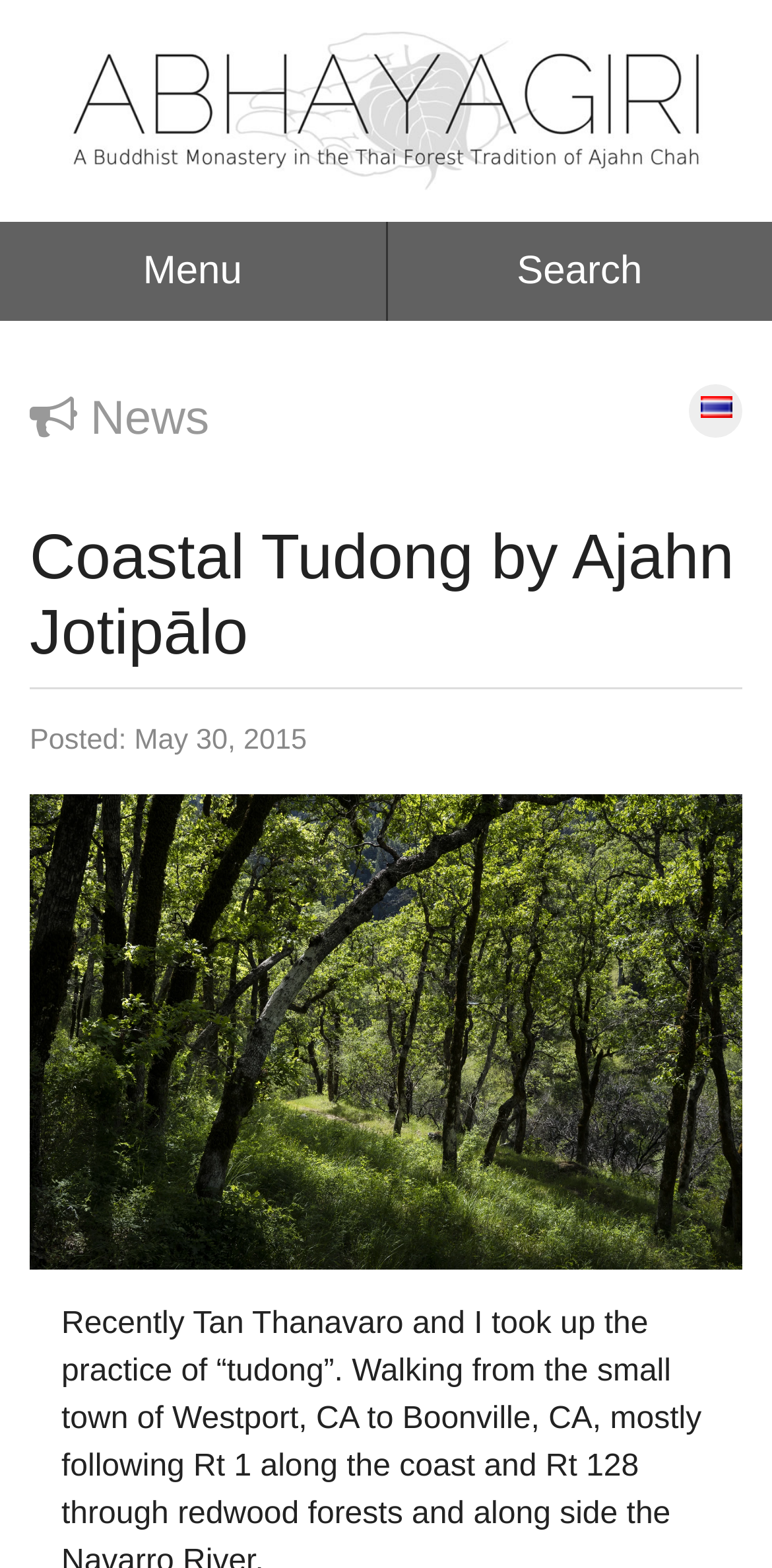Identify the bounding box coordinates for the UI element described as follows: "parent_node: Menu". Ensure the coordinates are four float numbers between 0 and 1, formatted as [left, top, right, bottom].

[0.0, 0.02, 1.0, 0.121]